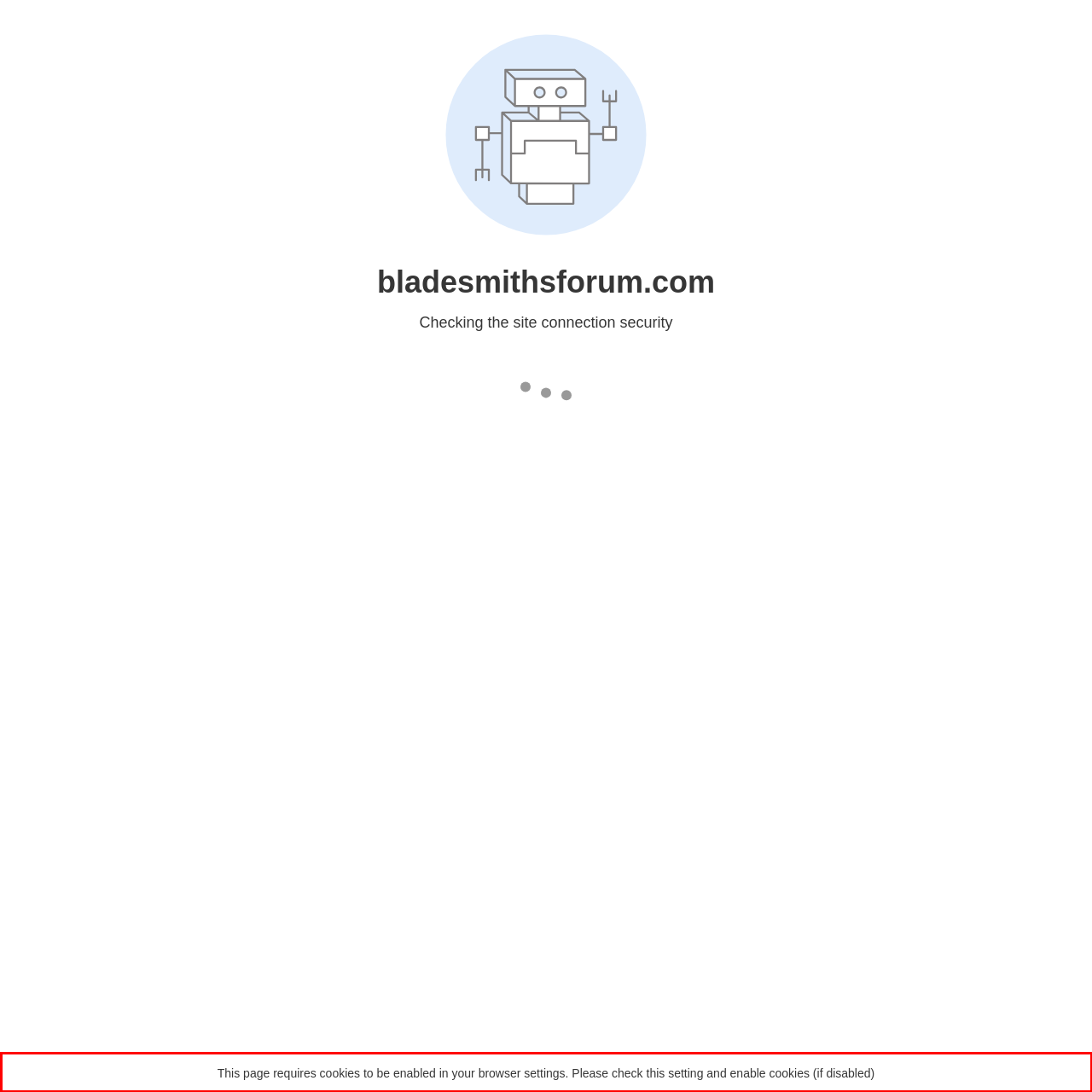Given a screenshot of a webpage with a red bounding box, please identify and retrieve the text inside the red rectangle.

This page requires cookies to be enabled in your browser settings. Please check this setting and enable cookies (if disabled)